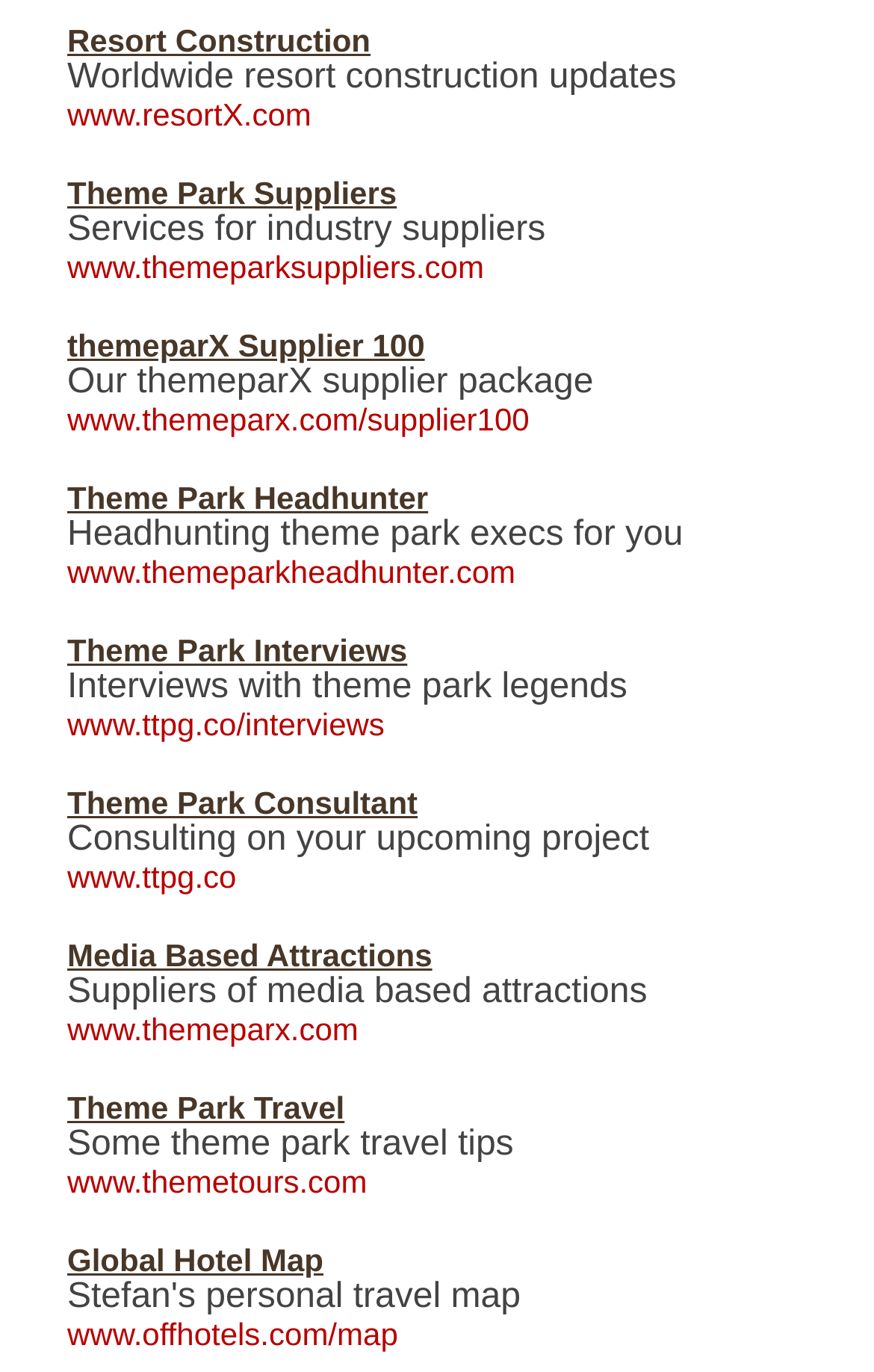Locate the bounding box coordinates of the item that should be clicked to fulfill the instruction: "Go to Theme Park Suppliers".

[0.077, 0.128, 0.454, 0.154]